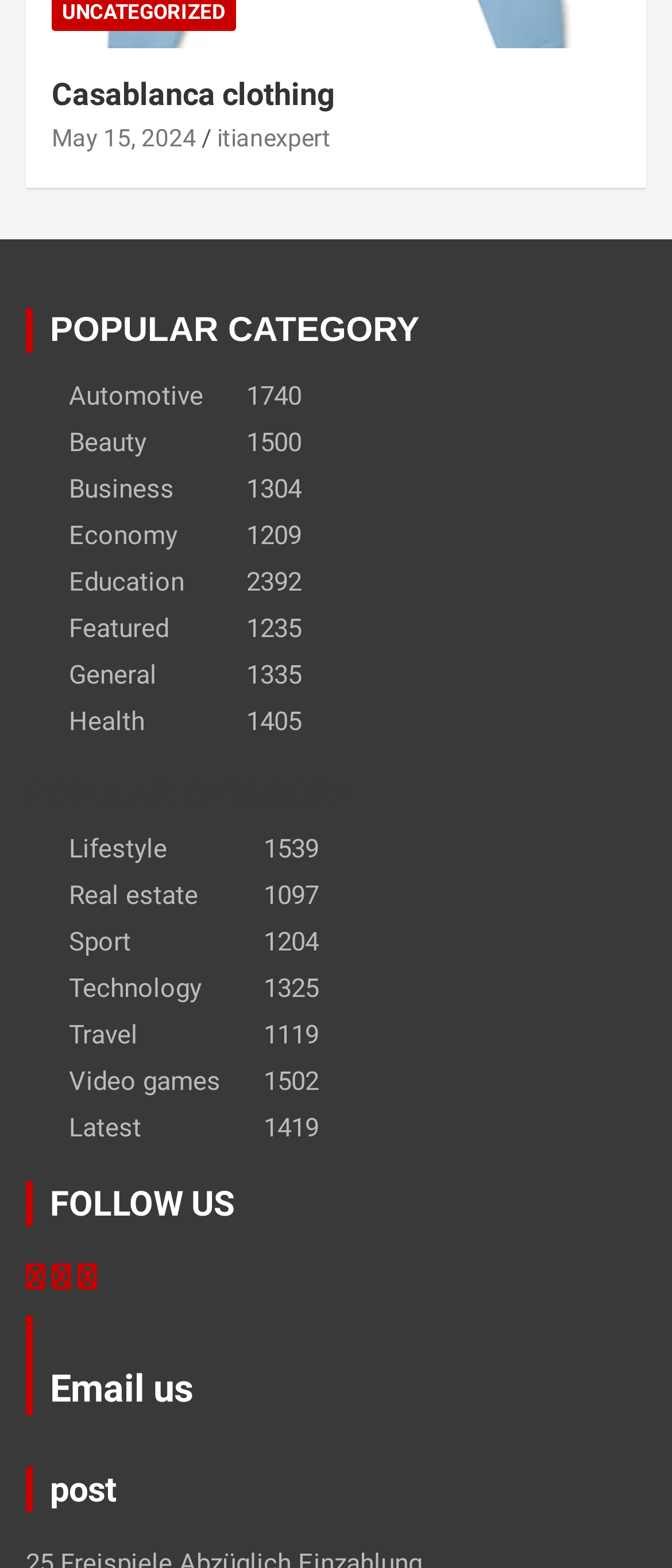Please predict the bounding box coordinates of the element's region where a click is necessary to complete the following instruction: "Click on Casablanca clothing". The coordinates should be represented by four float numbers between 0 and 1, i.e., [left, top, right, bottom].

[0.077, 0.048, 0.497, 0.071]